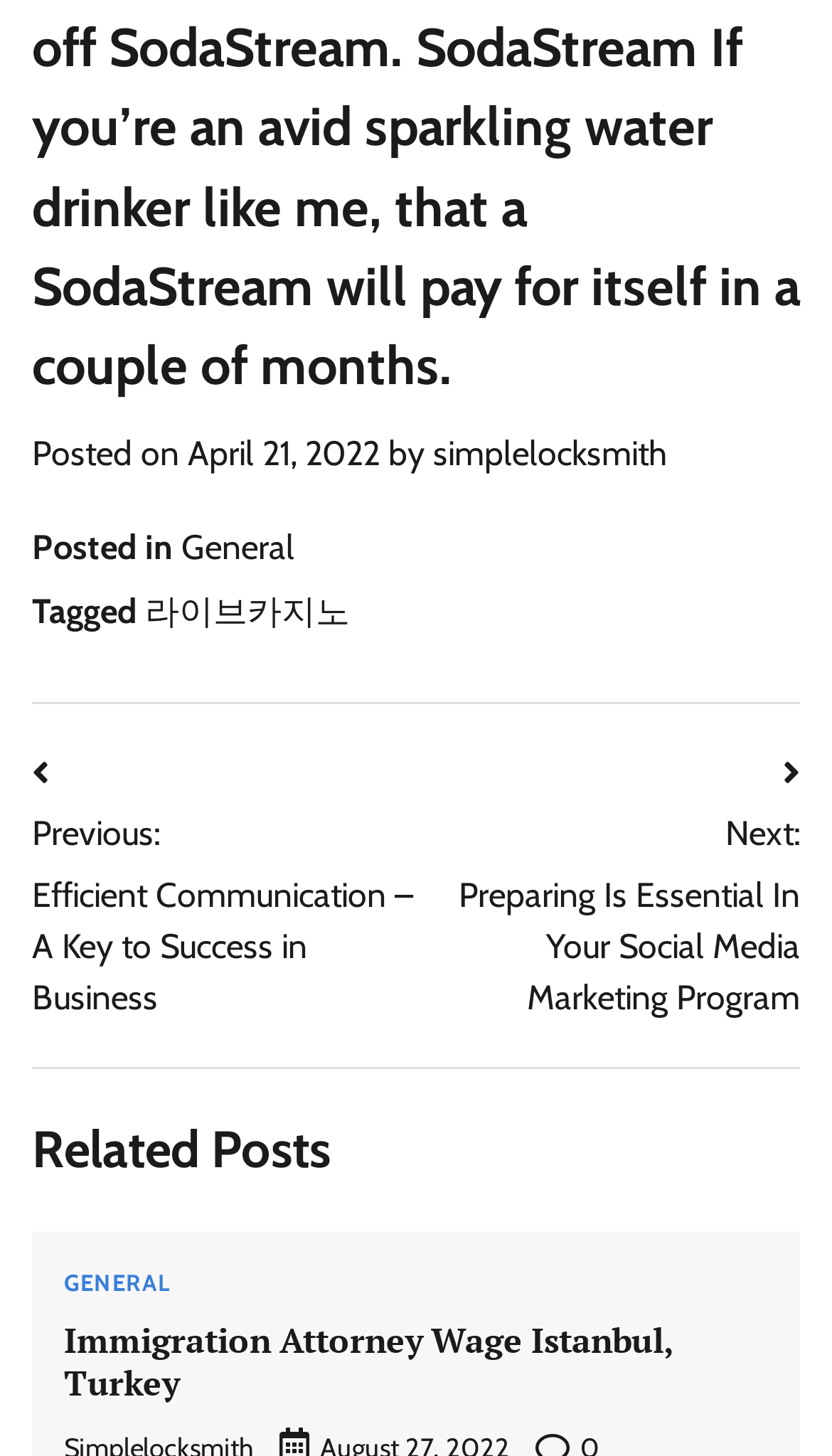Extract the bounding box coordinates for the UI element described by the text: "General". The coordinates should be in the form of [left, top, right, bottom] with values between 0 and 1.

[0.077, 0.874, 0.204, 0.89]